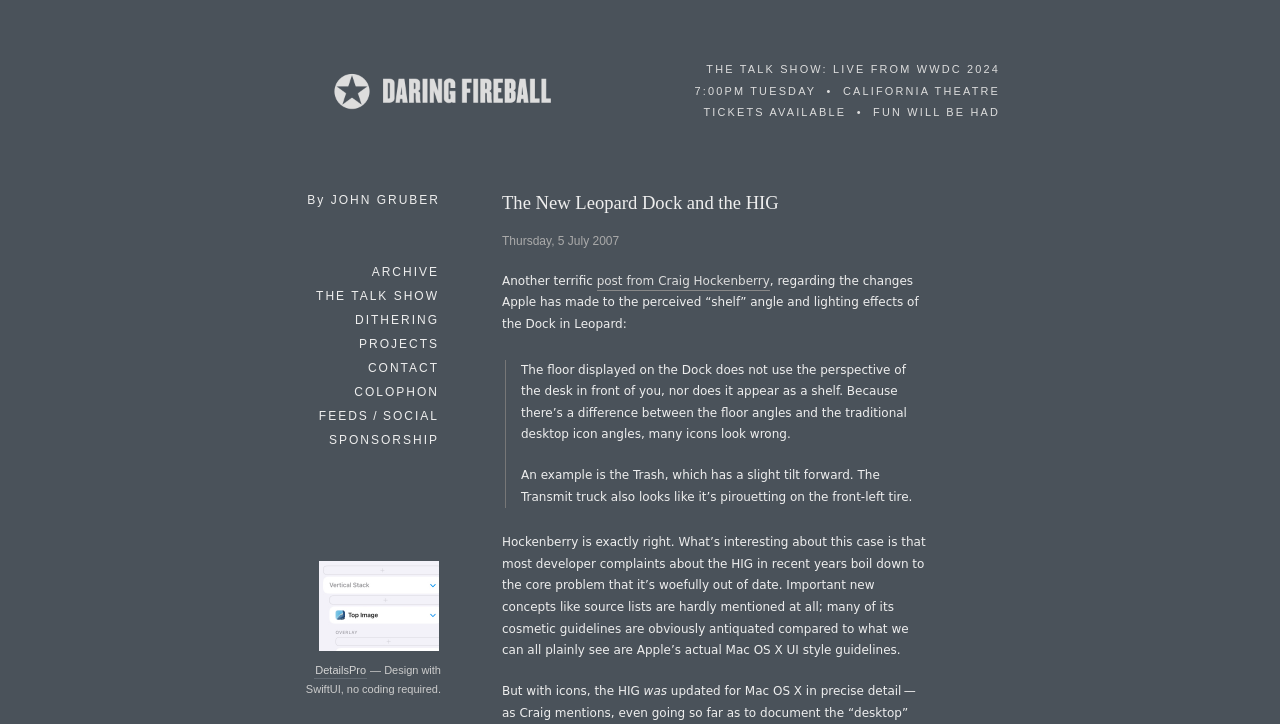Give a concise answer using one word or a phrase to the following question:
What is the author's name?

JOHN GRUBER